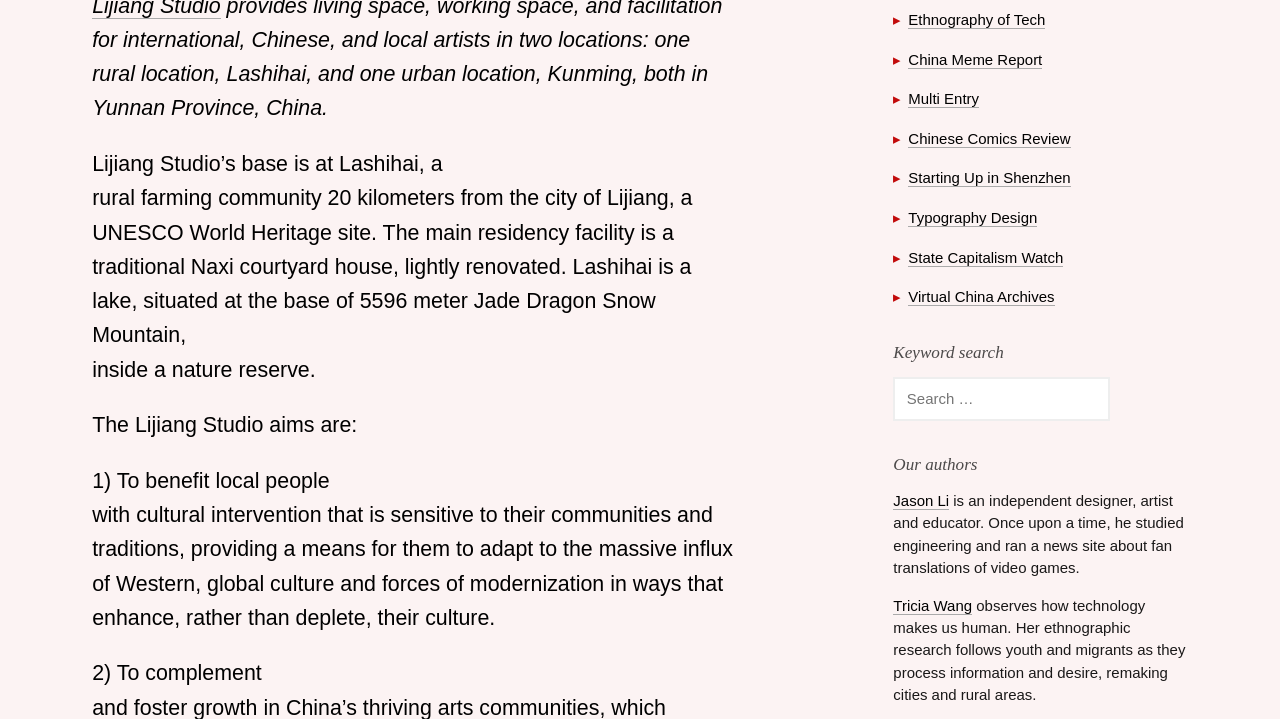Using the provided element description "Typography Design", determine the bounding box coordinates of the UI element.

[0.71, 0.291, 0.81, 0.316]